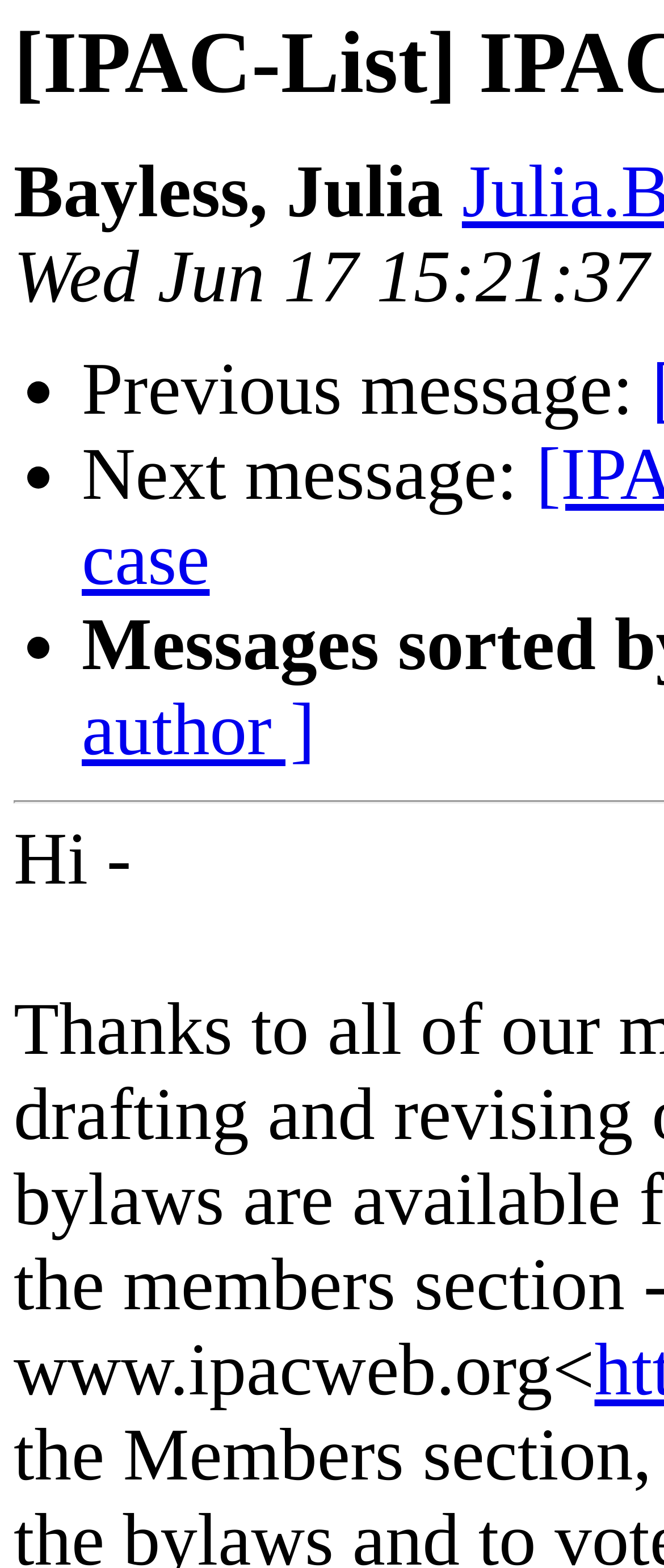What is the content of the second list item?
Analyze the image and provide a thorough answer to the question.

The second list item can be found by looking at the static text element 'Next message:' which is located below the first list item, indicating that the content of the second list item is 'Next message:'.